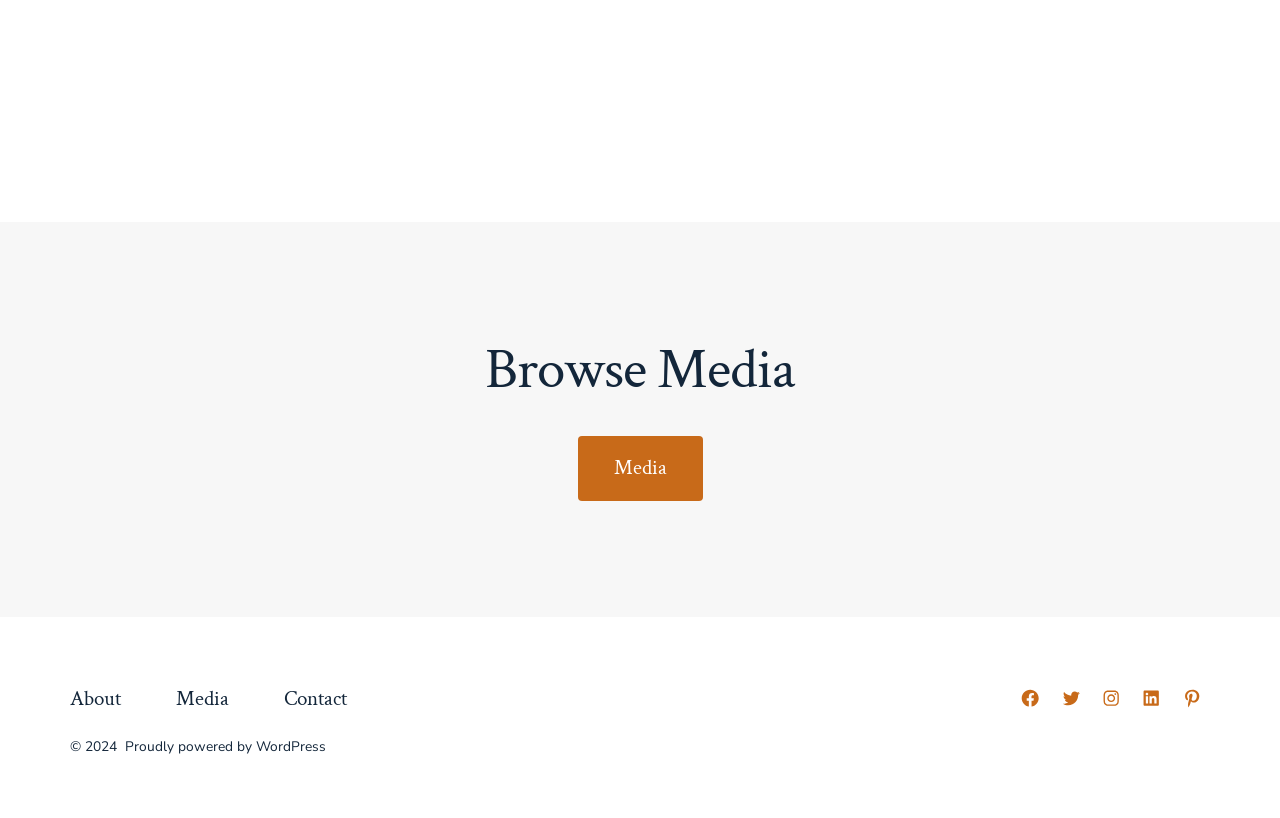Please provide the bounding box coordinates for the element that needs to be clicked to perform the following instruction: "Open Facebook in a new tab". The coordinates should be given as four float numbers between 0 and 1, i.e., [left, top, right, bottom].

[0.791, 0.831, 0.819, 0.875]